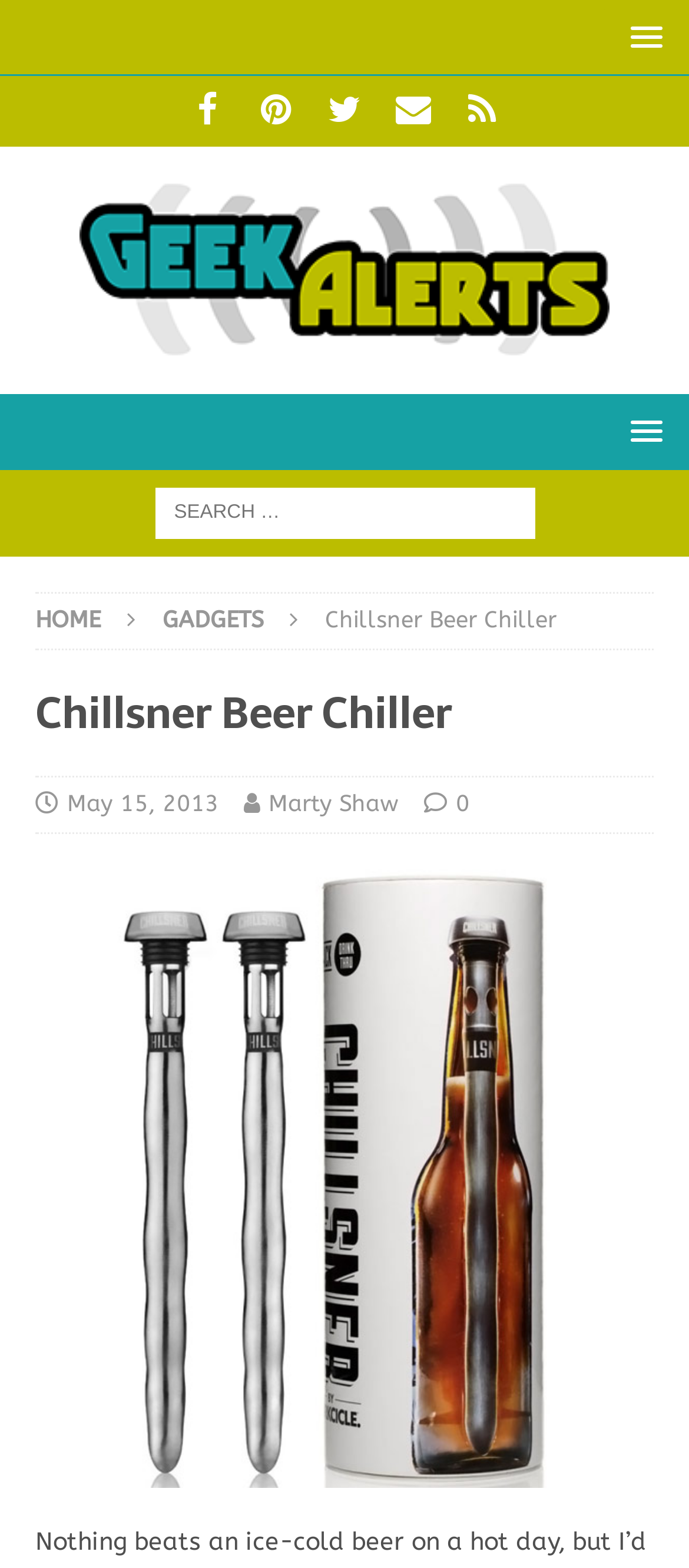Carefully examine the image and provide an in-depth answer to the question: What is the name of the product?

The name of the product can be found in the header section of the webpage, which is 'Chillsner Beer Chiller'. This is also the title of the webpage.